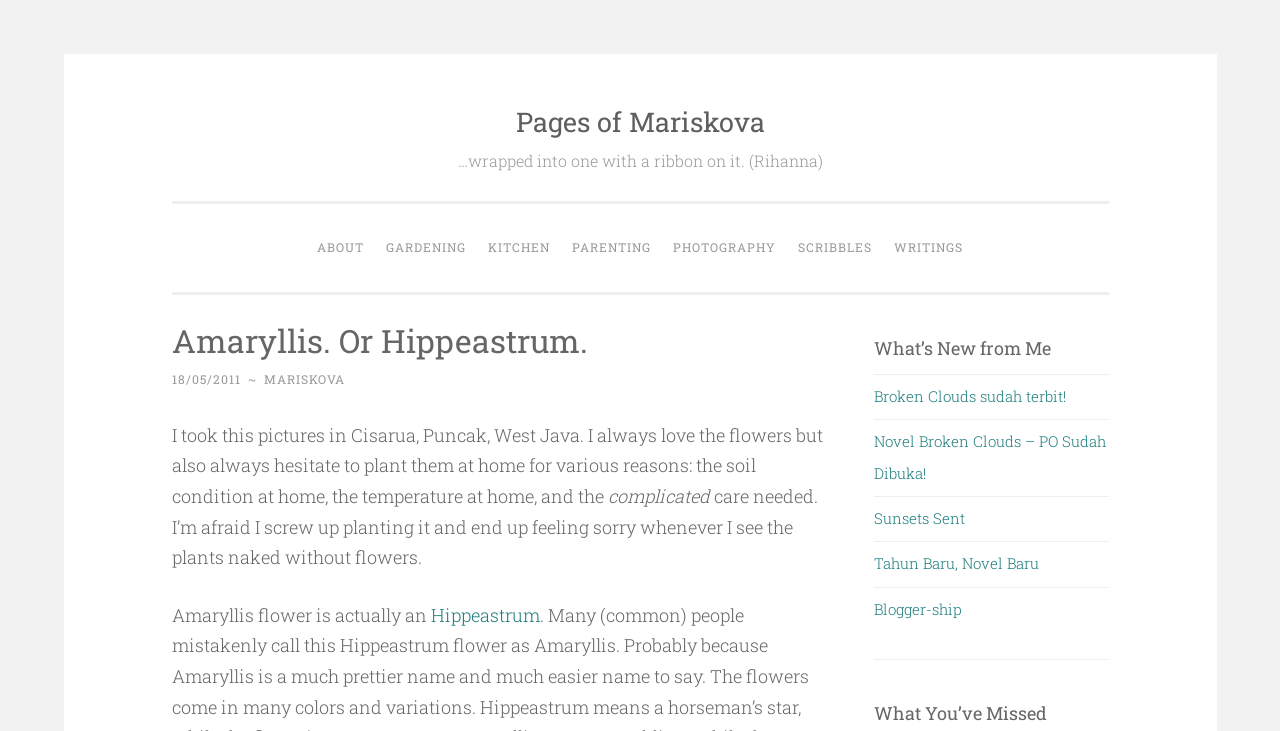Locate the bounding box of the UI element described by: "Tahun Baru, Novel Baru" in the given webpage screenshot.

[0.683, 0.757, 0.812, 0.784]